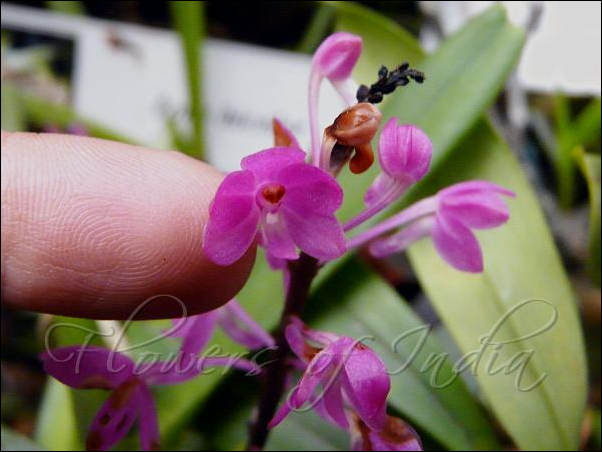Using the details from the image, please elaborate on the following question: What is the color of the orchid's flowers?

The caption describes the flowers as having a vivid purple-pink hue, which contrasts beautifully with the greenery surrounding it, suggesting the unique coloration of the orchid.